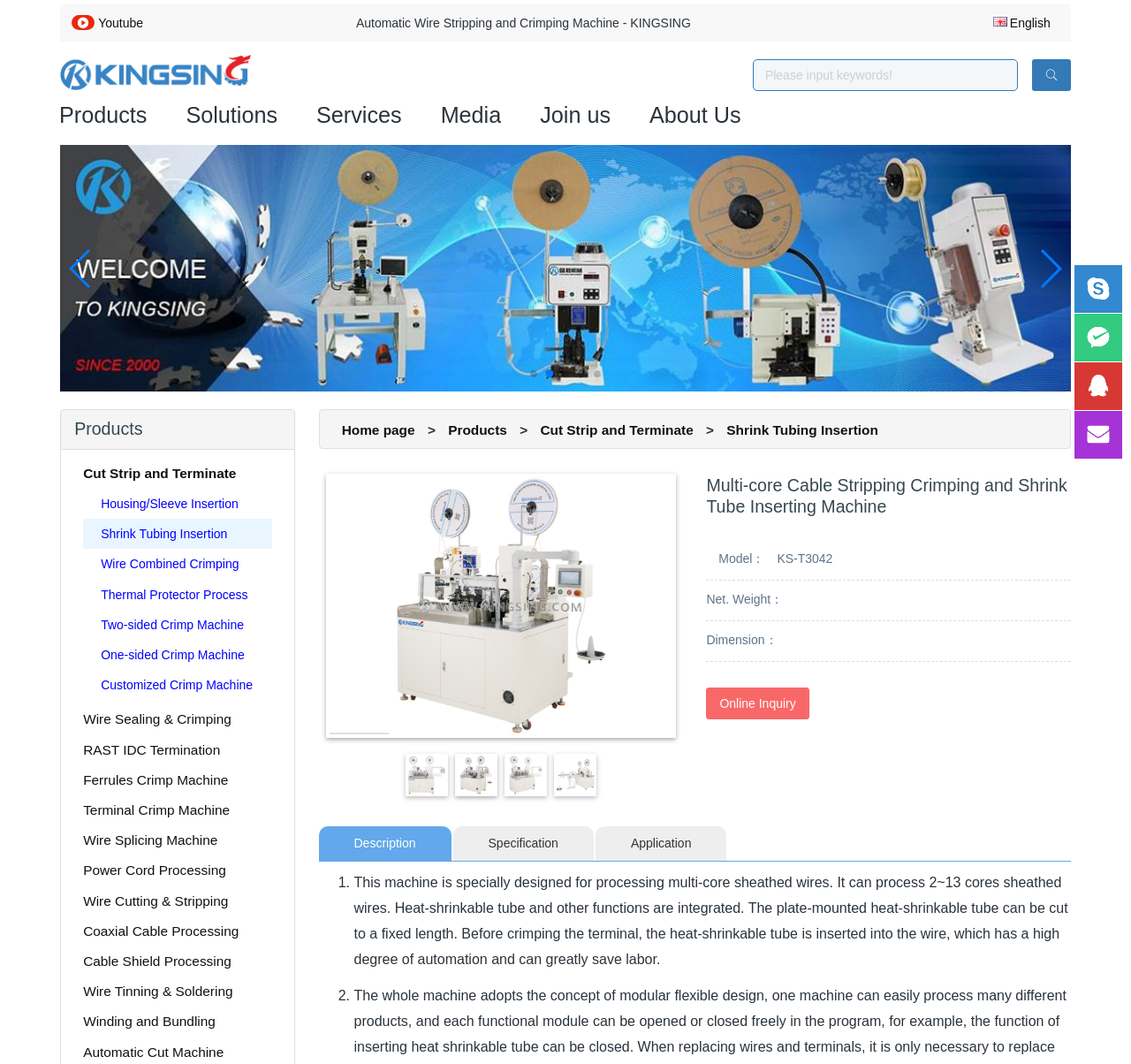Identify the bounding box coordinates for the element you need to click to achieve the following task: "View products". The coordinates must be four float values ranging from 0 to 1, formatted as [left, top, right, bottom].

[0.052, 0.093, 0.13, 0.124]